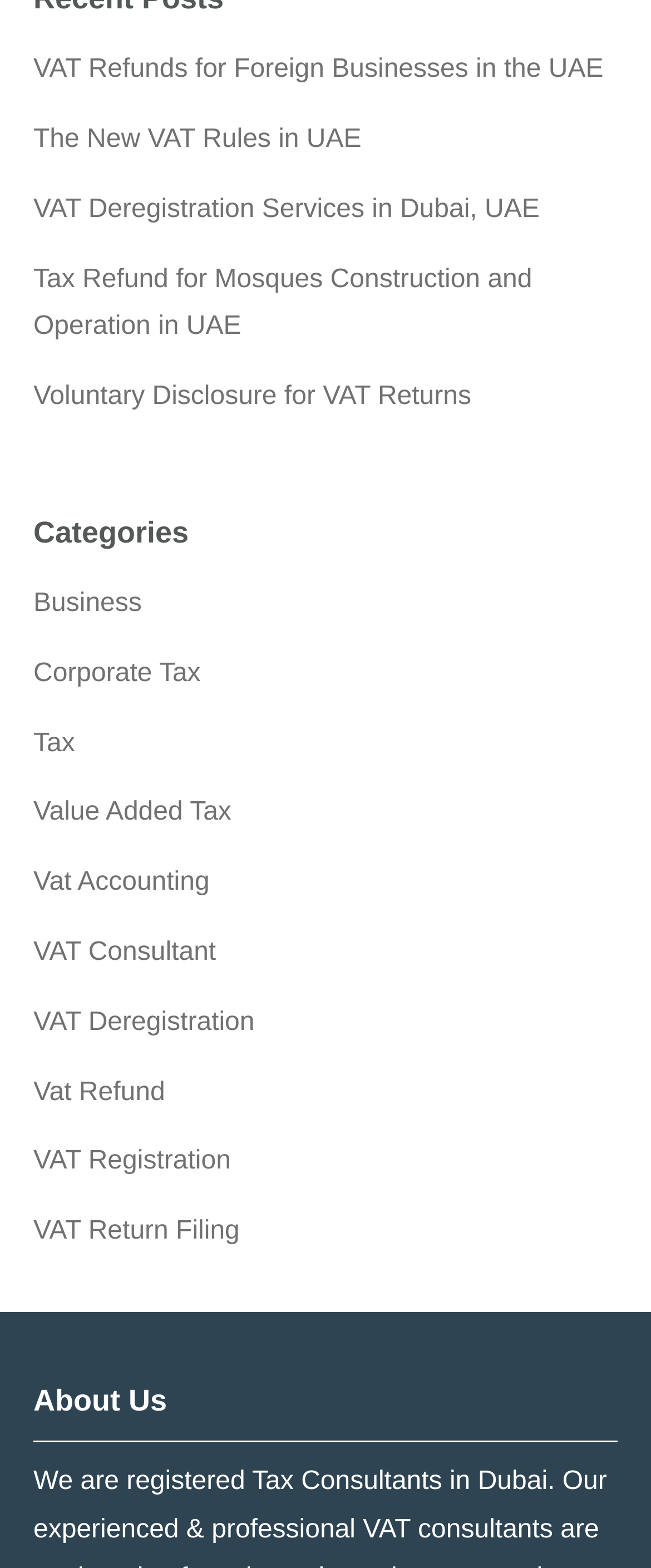Please mark the bounding box coordinates of the area that should be clicked to carry out the instruction: "Explore VAT Return Filing".

[0.051, 0.776, 0.368, 0.794]